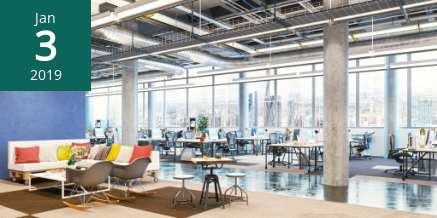What is the focus of the workstations' design?
Refer to the image and provide a one-word or short phrase answer.

Comfort and efficiency